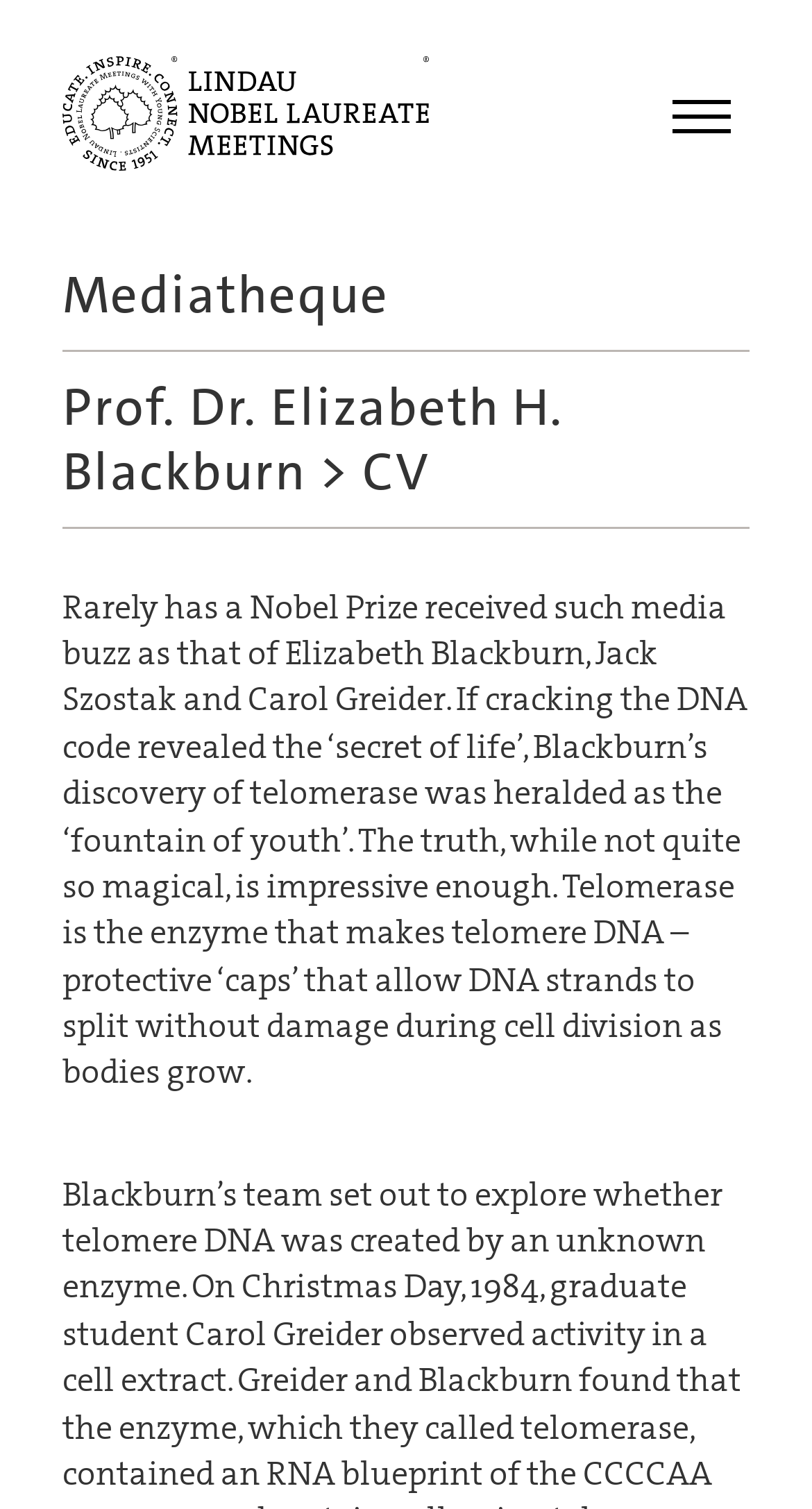Please identify the primary heading on the webpage and return its text.

Prof. Dr. Elizabeth H. Blackburn > CV